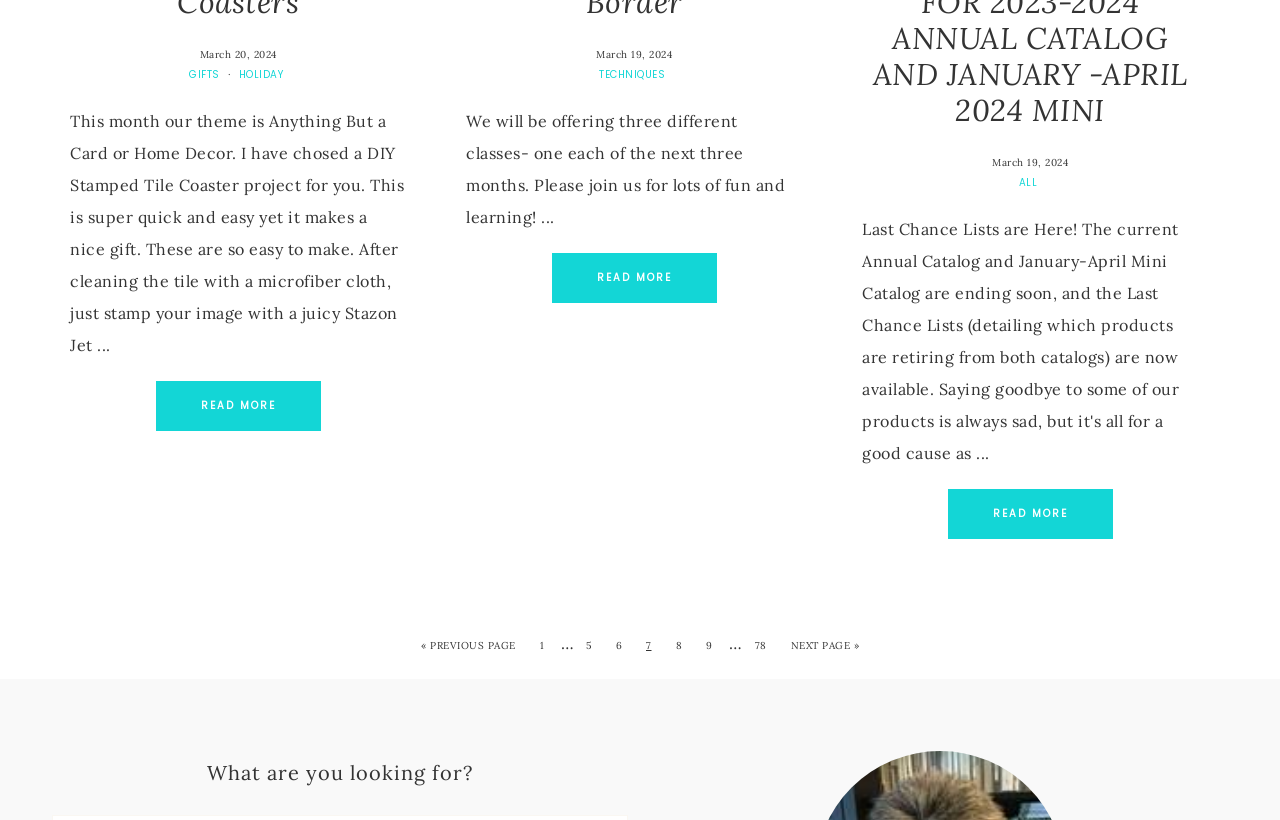What is the purpose of the DIY project mentioned?
Refer to the image and answer the question using a single word or phrase.

to make a nice gift